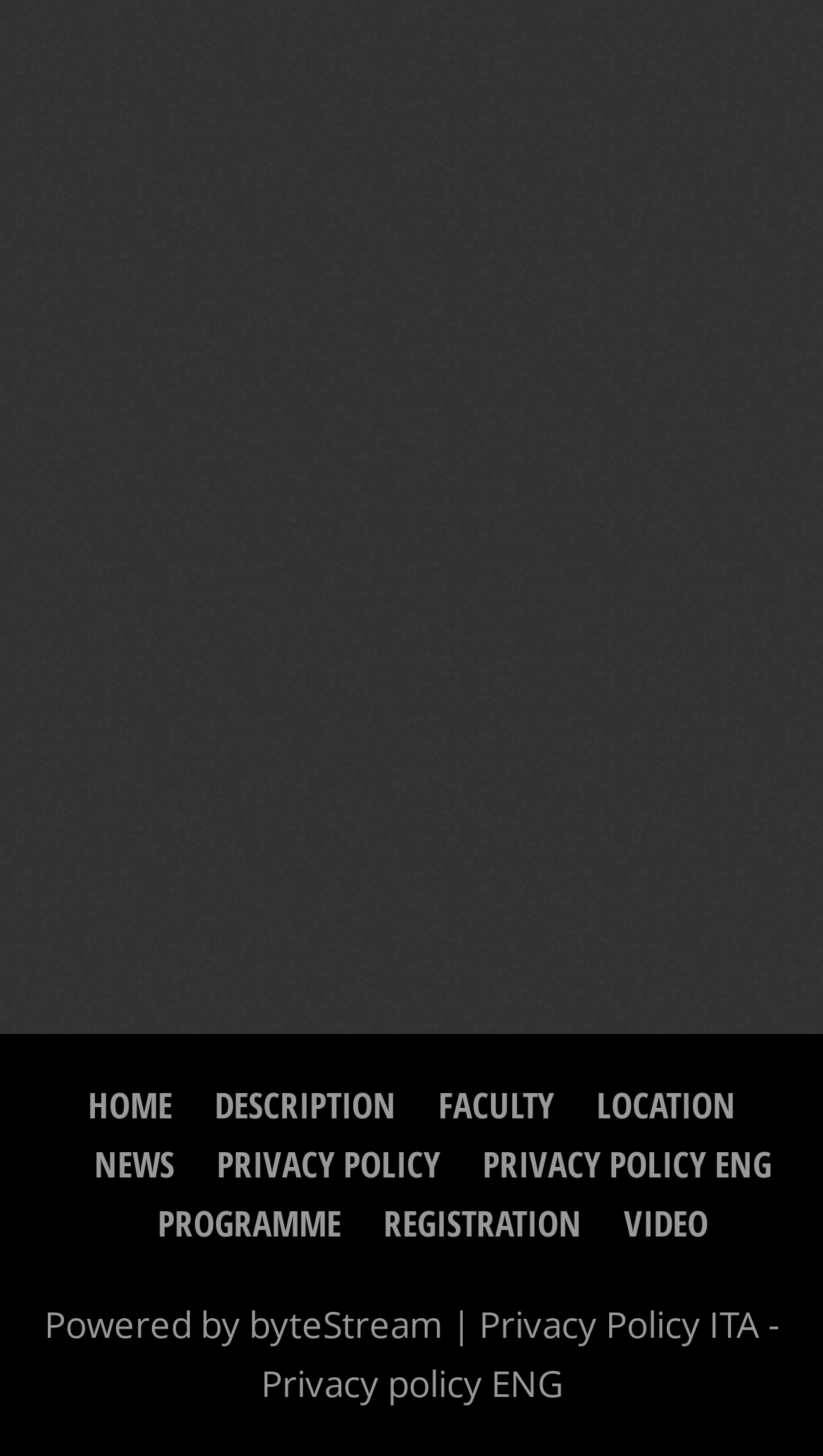Using the element description provided, determine the bounding box coordinates in the format (top-left x, top-left y, bottom-right x, bottom-right y). Ensure that all values are floating point numbers between 0 and 1. Element description: Privacy Policy ITA

[0.582, 0.893, 0.923, 0.927]